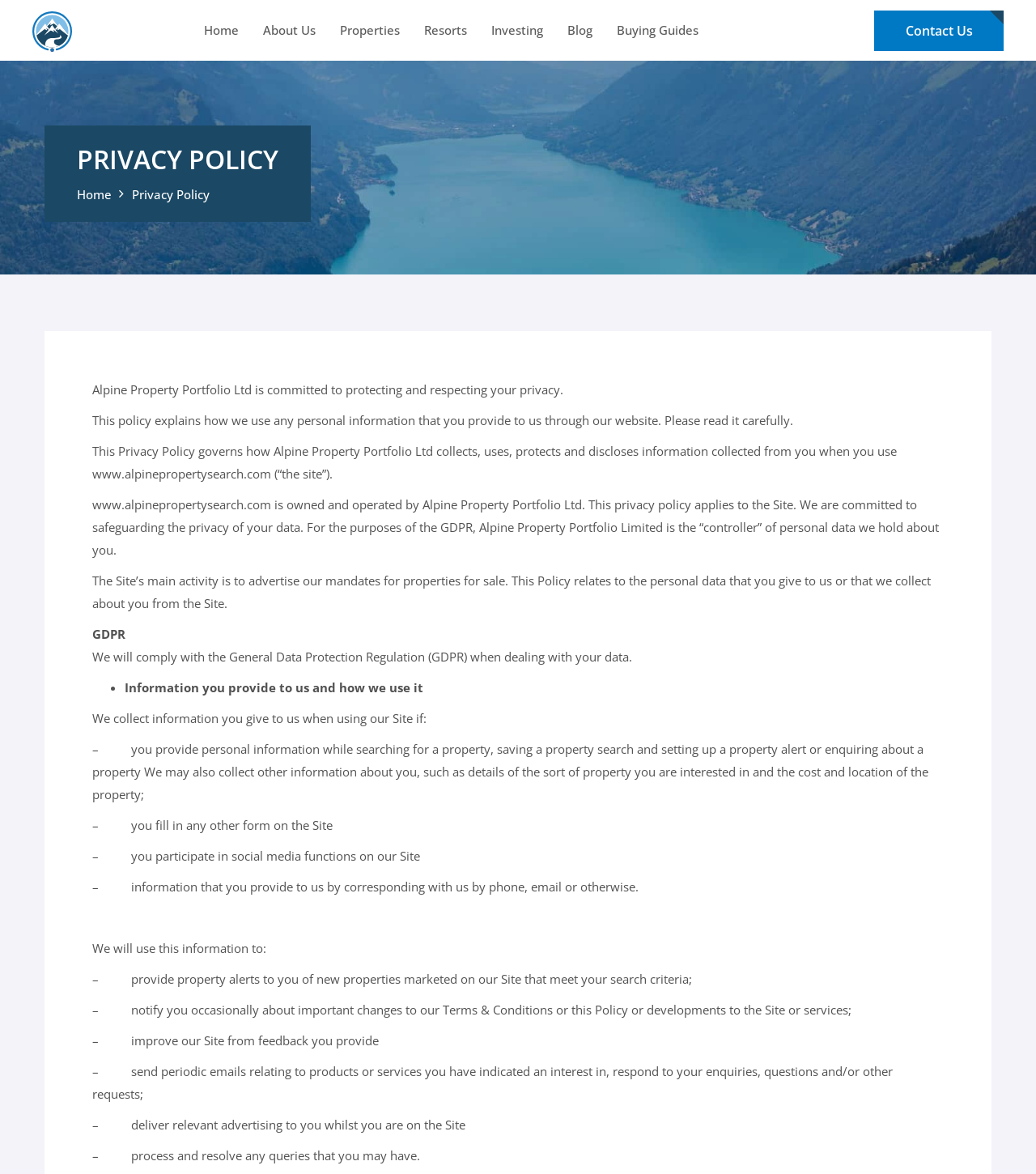Identify the bounding box coordinates of the area that should be clicked in order to complete the given instruction: "Go to 'Contact Us'". The bounding box coordinates should be four float numbers between 0 and 1, i.e., [left, top, right, bottom].

[0.844, 0.009, 0.969, 0.043]